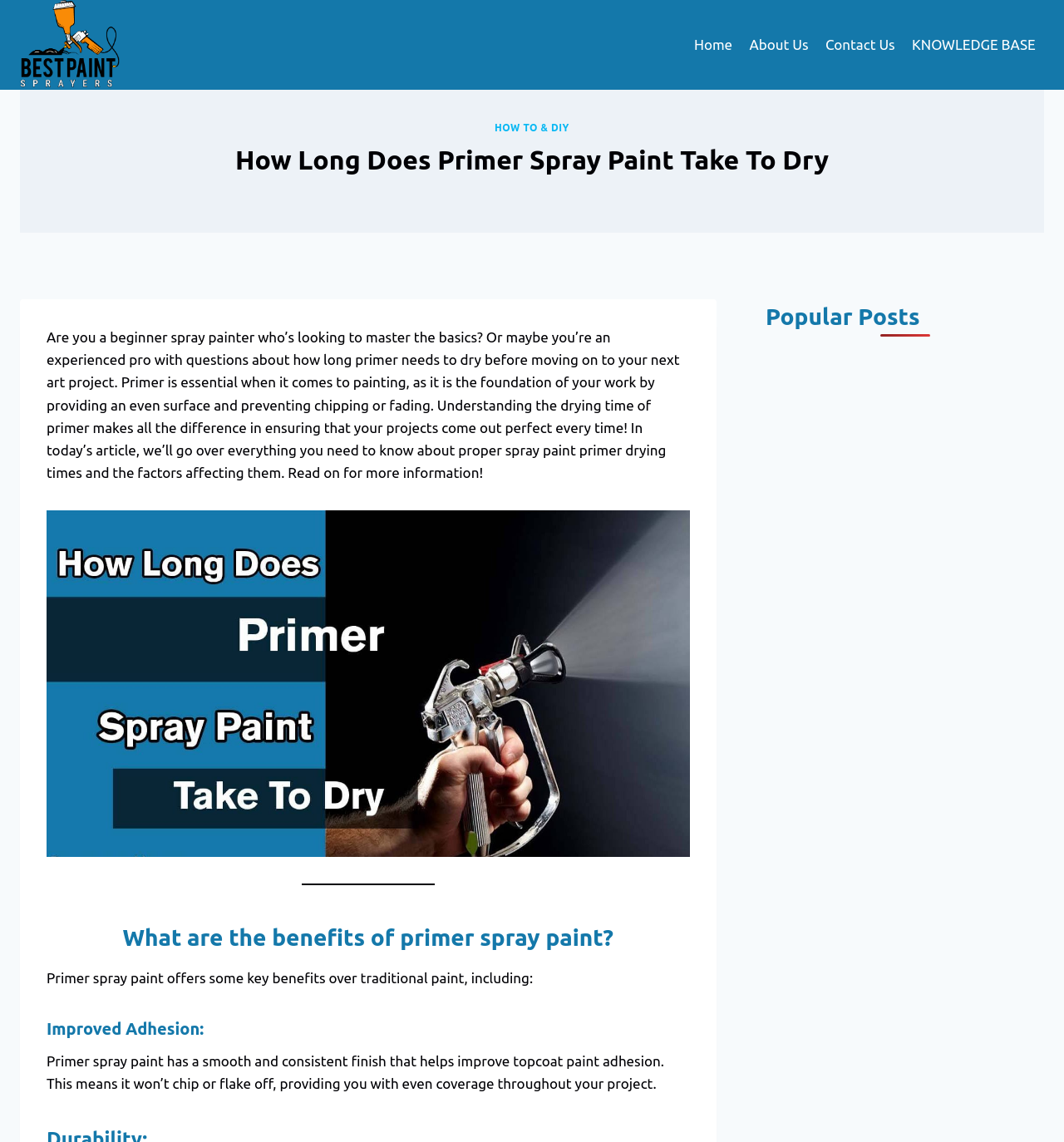Given the element description "How To & DIY" in the screenshot, predict the bounding box coordinates of that UI element.

[0.465, 0.107, 0.535, 0.116]